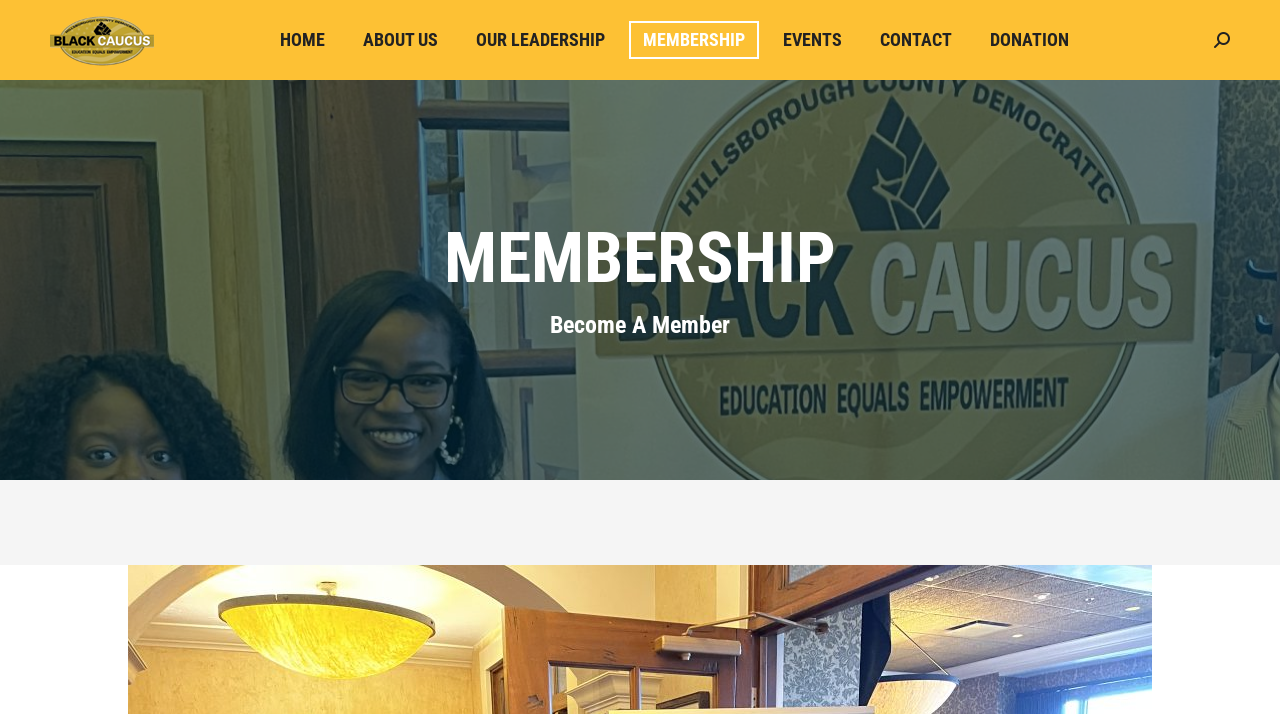Specify the bounding box coordinates of the element's region that should be clicked to achieve the following instruction: "view membership information". The bounding box coordinates consist of four float numbers between 0 and 1, in the format [left, top, right, bottom].

[0.491, 0.029, 0.593, 0.083]